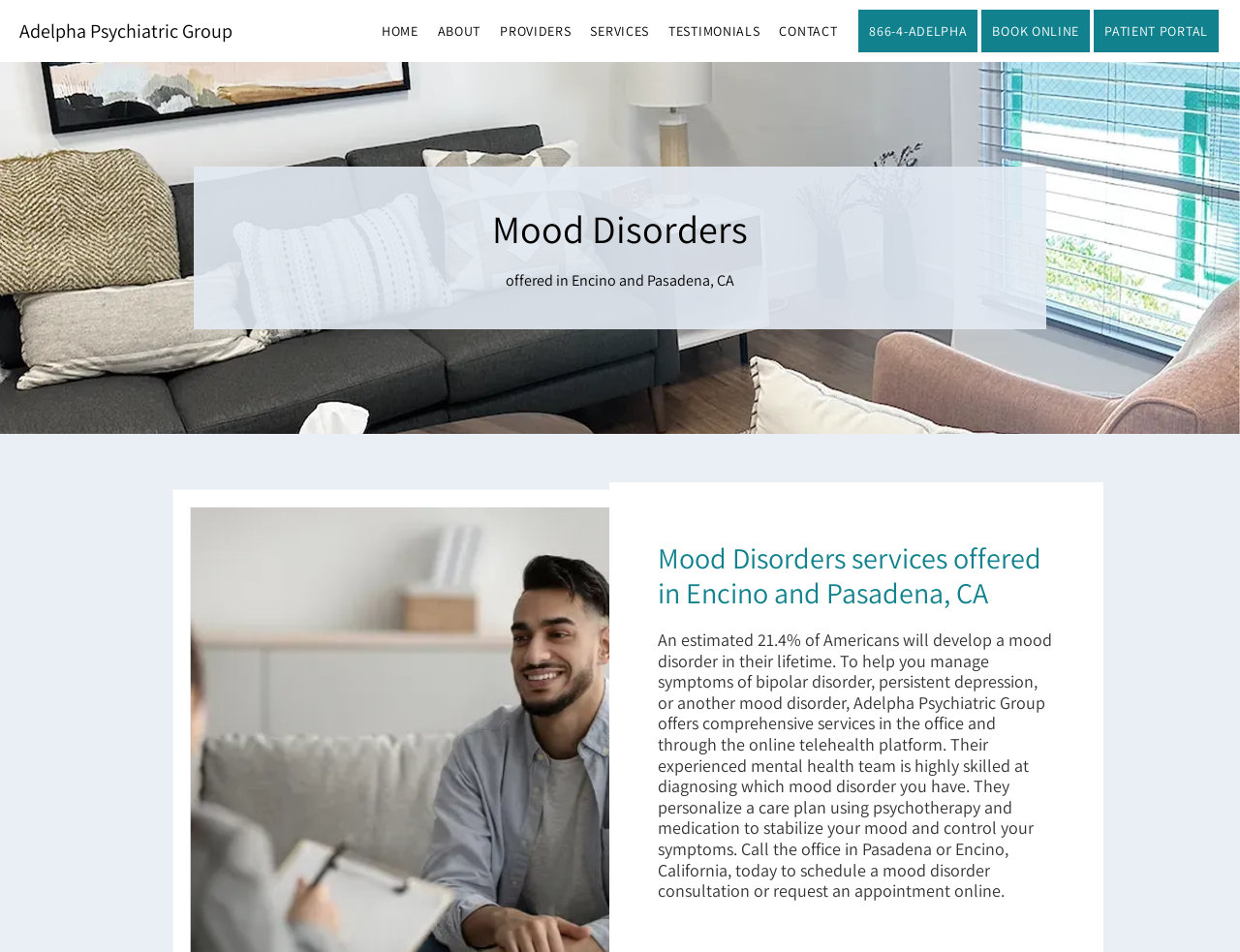Locate the bounding box coordinates of the UI element described by: "About". The bounding box coordinates should consist of four float numbers between 0 and 1, i.e., [left, top, right, bottom].

[0.353, 0.023, 0.388, 0.042]